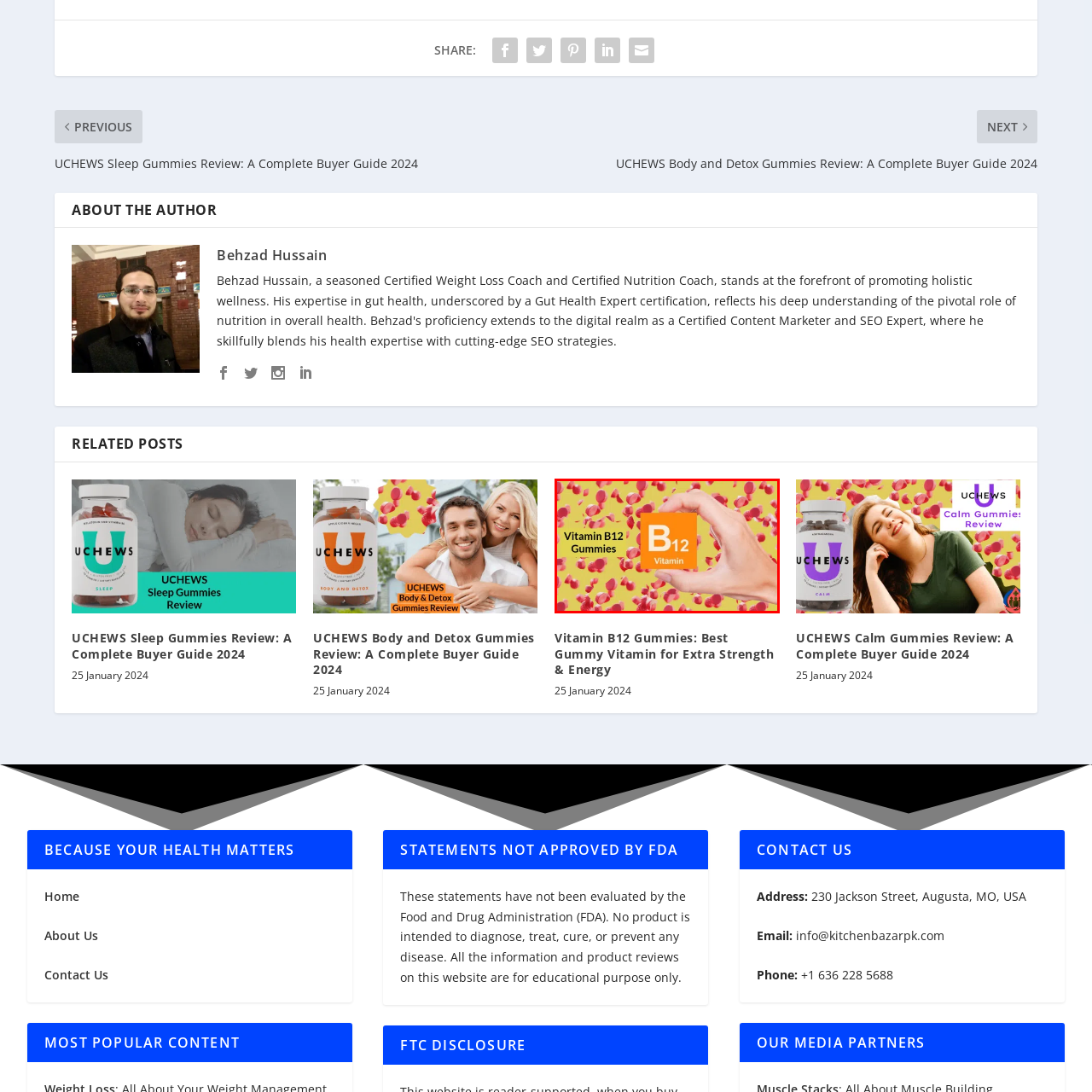Create a detailed narrative of the scene depicted inside the red-outlined image.

The image showcases a vibrant and appealing representation of Vitamin B12 Gummies. A hand is prominently featured holding an orange square, emblazoned with a bold "B12" label along with the word "Vitamin." Behind this striking foreground, a lively background of red blood cells adds context to the product's health benefits, emphasizing its role in supporting energy levels and overall wellness. The text "Vitamin B12 Gummies" is artistically positioned to ensure clarity and focus on the product. This image effectively communicates the product’s appeal, targeting health-conscious consumers looking for convenient dietary supplements.